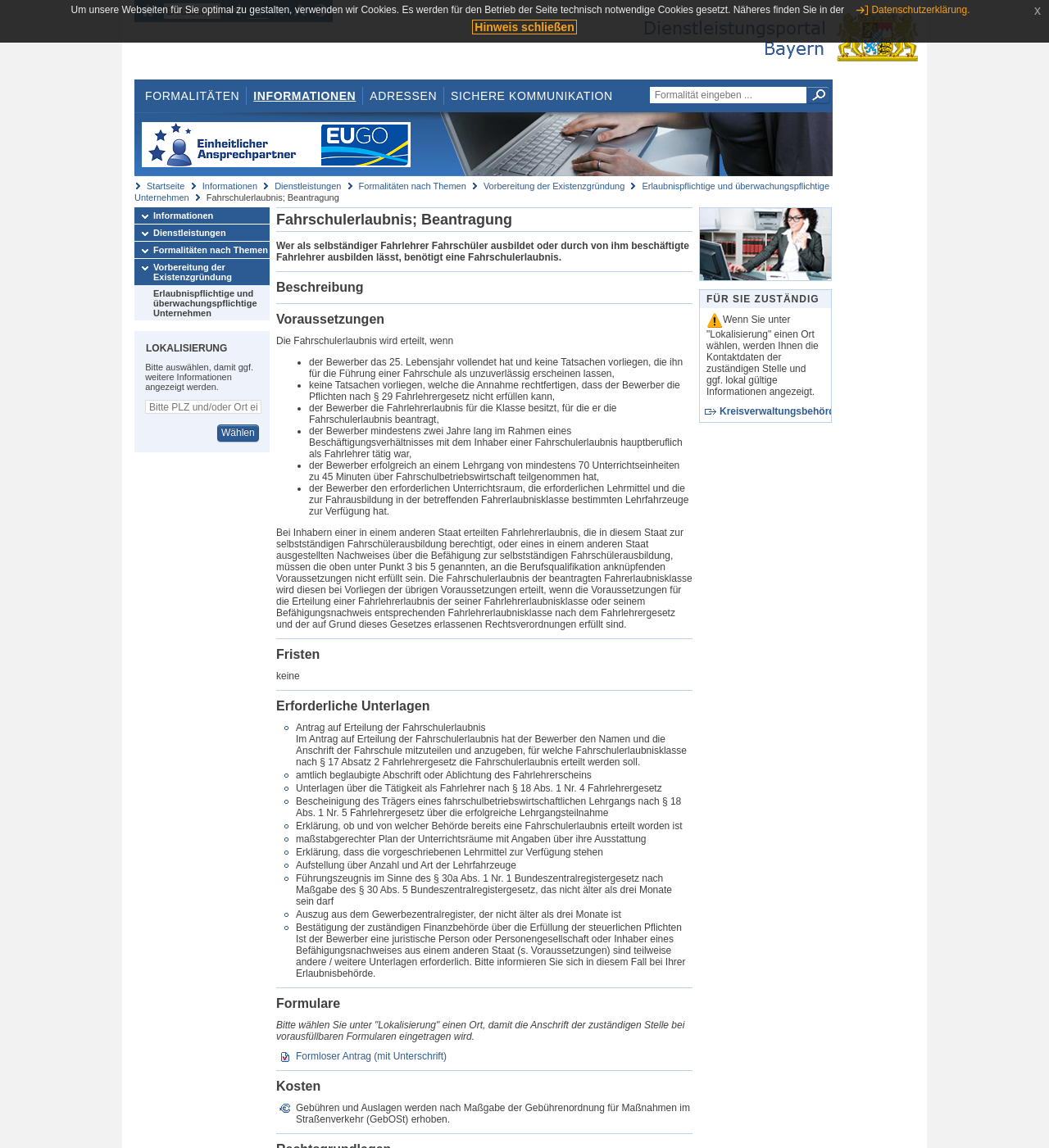Provide a one-word or one-phrase answer to the question:
What are the prerequisites for obtaining a Fahrschulerlaubnis?

Age, reliability, and qualifications